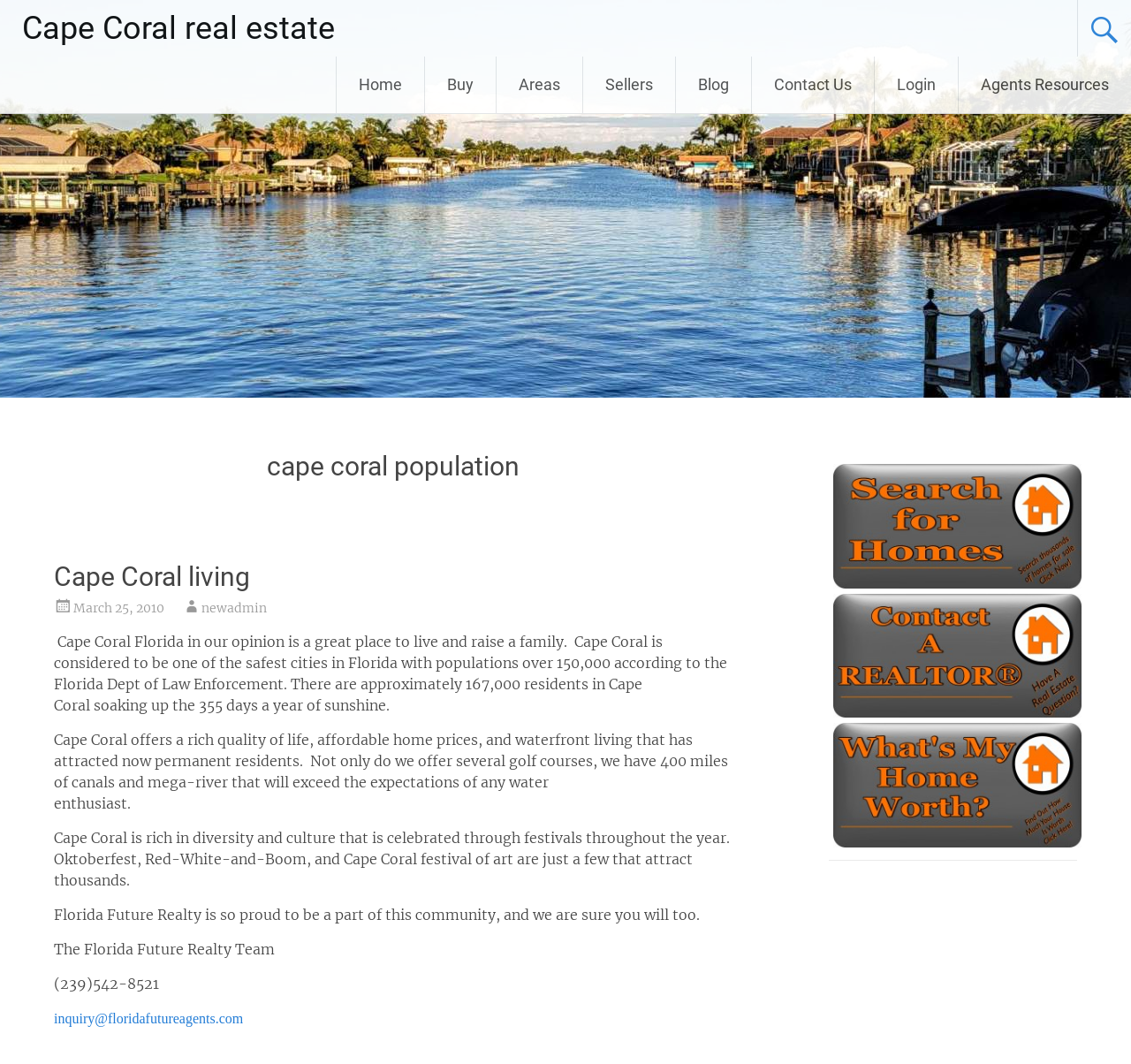What is the number of days of sunshine in Cape Coral per year?
Refer to the image and provide a detailed answer to the question.

The number of days of sunshine in Cape Coral per year is mentioned in the text as 'Cape Coral soaking up the 355 days a year of sunshine'.